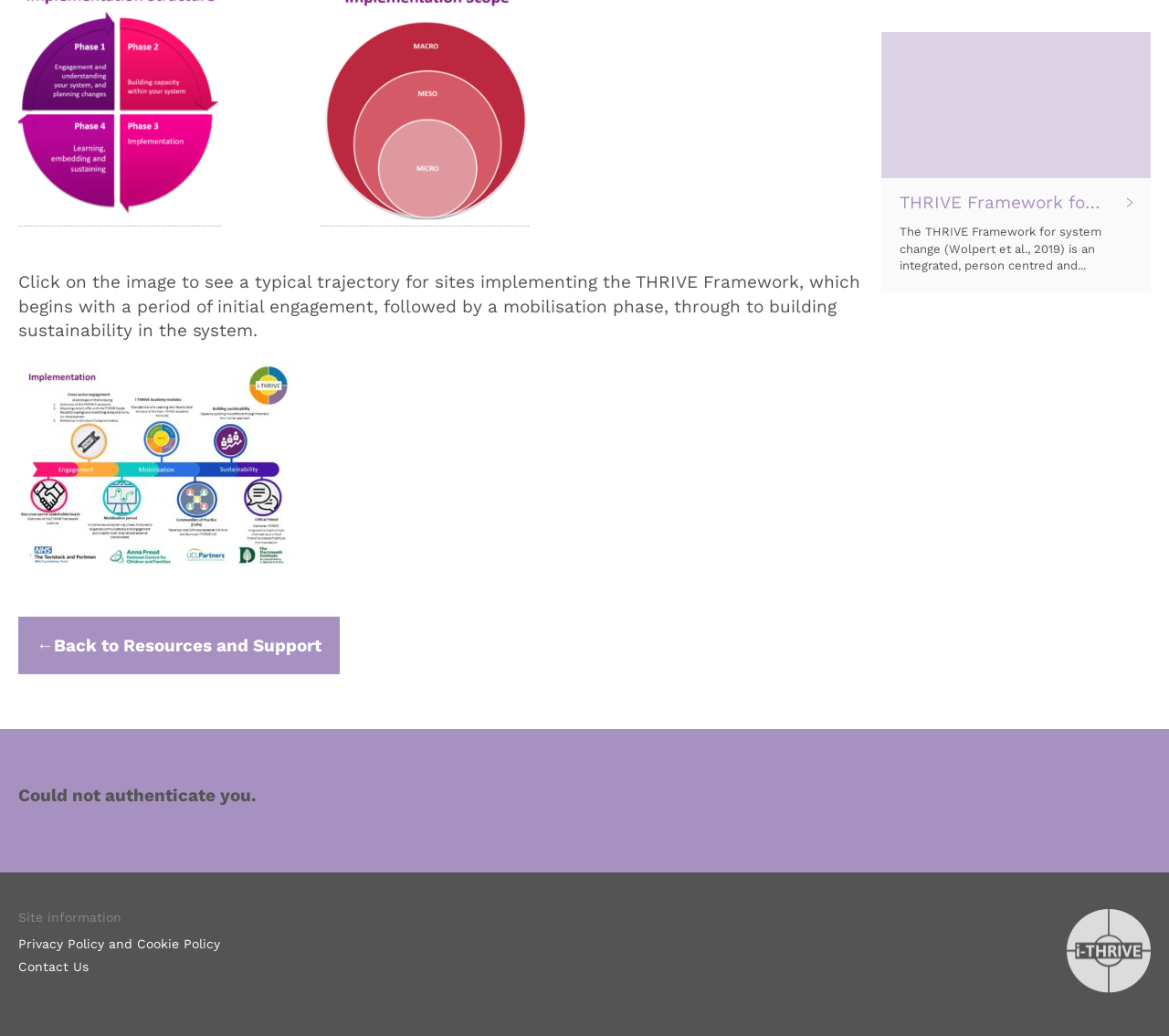Please determine the bounding box coordinates for the UI element described as: "Privacy Policy and Cookie Policy".

[0.016, 0.904, 0.188, 0.919]